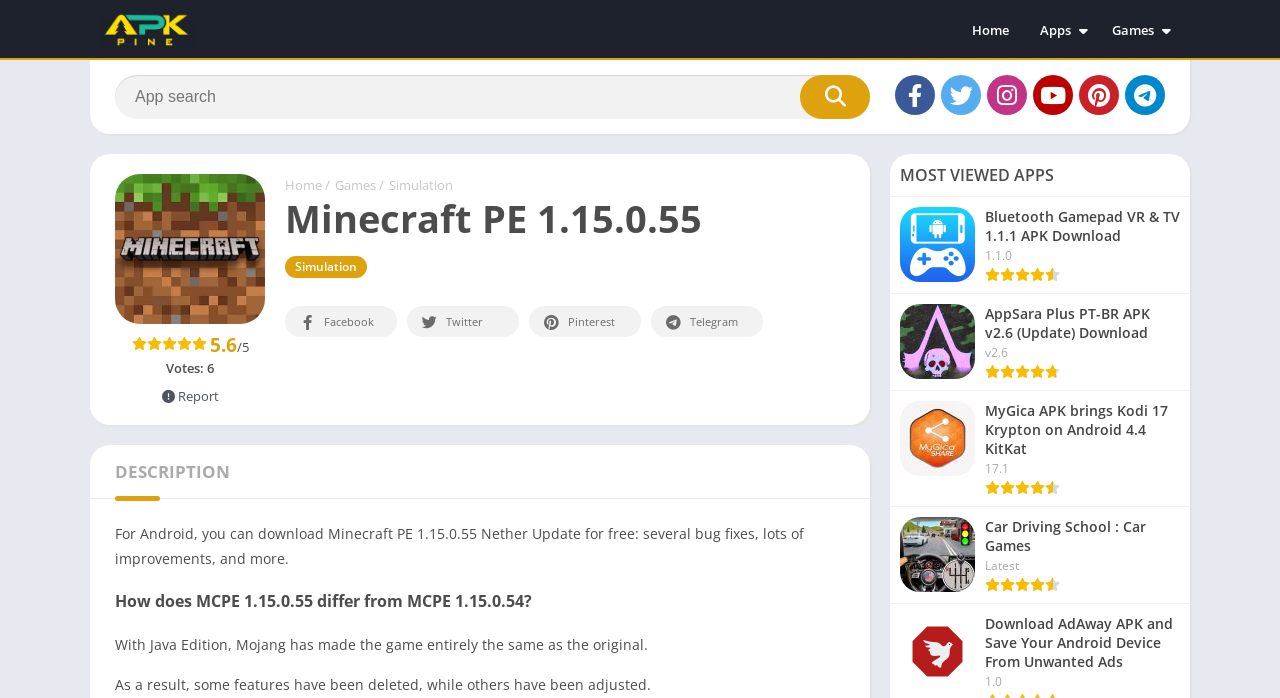What type of apps are listed under 'MOST VIEWED APPS'?
Could you answer the question with a detailed and thorough explanation?

The section 'MOST VIEWED APPS' lists various apps, including games like 'Car Driving School' and APKs like 'Bluetooth Gamepad' and 'Appsara-Plus'.